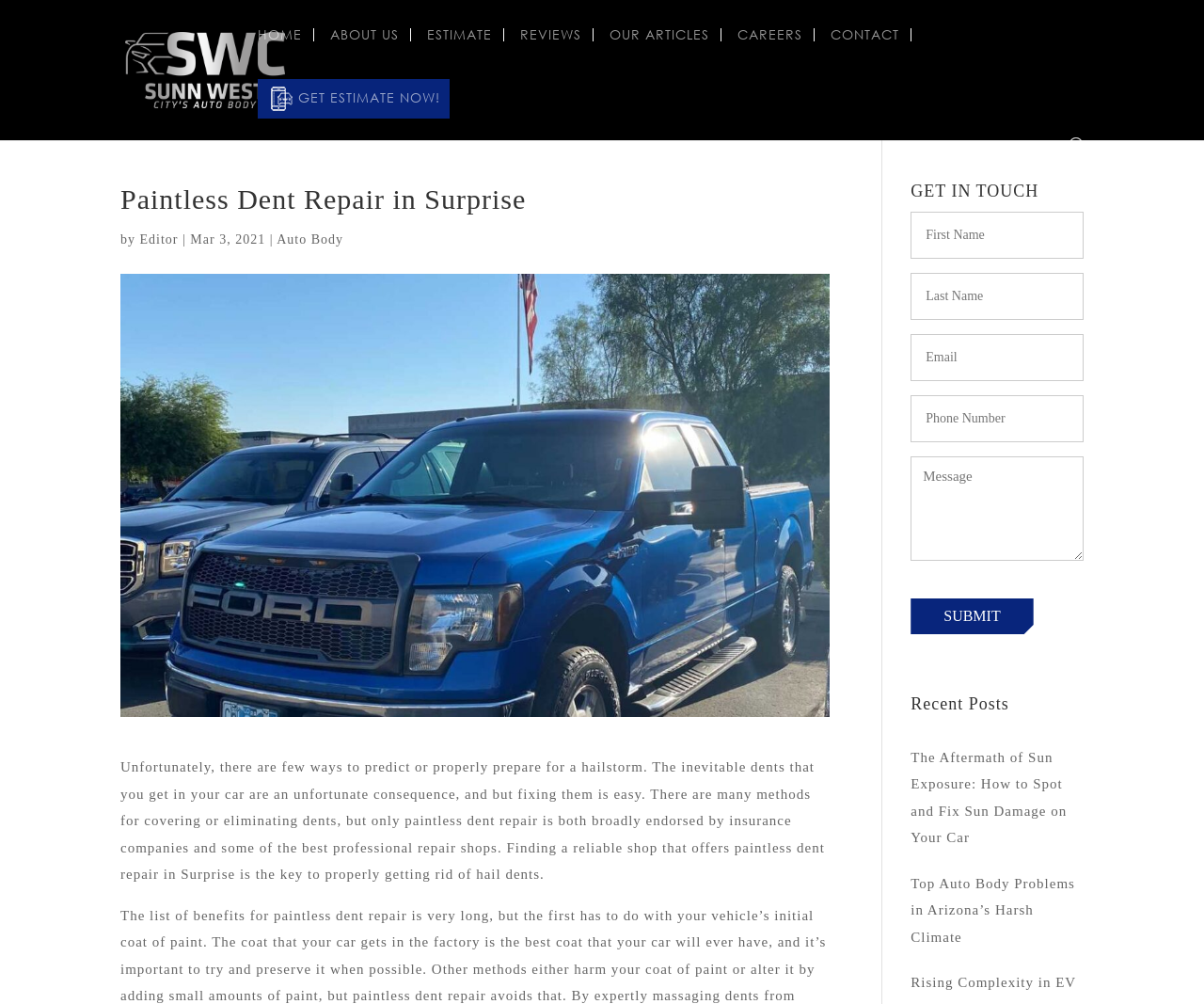Provide a thorough and detailed response to the question by examining the image: 
What is the main topic of this webpage?

Based on the webpage's content, especially the heading 'Paintless Dent Repair in Surprise' and the paragraph discussing the importance of paintless dent repair, it is clear that the main topic of this webpage is paintless dent repair.